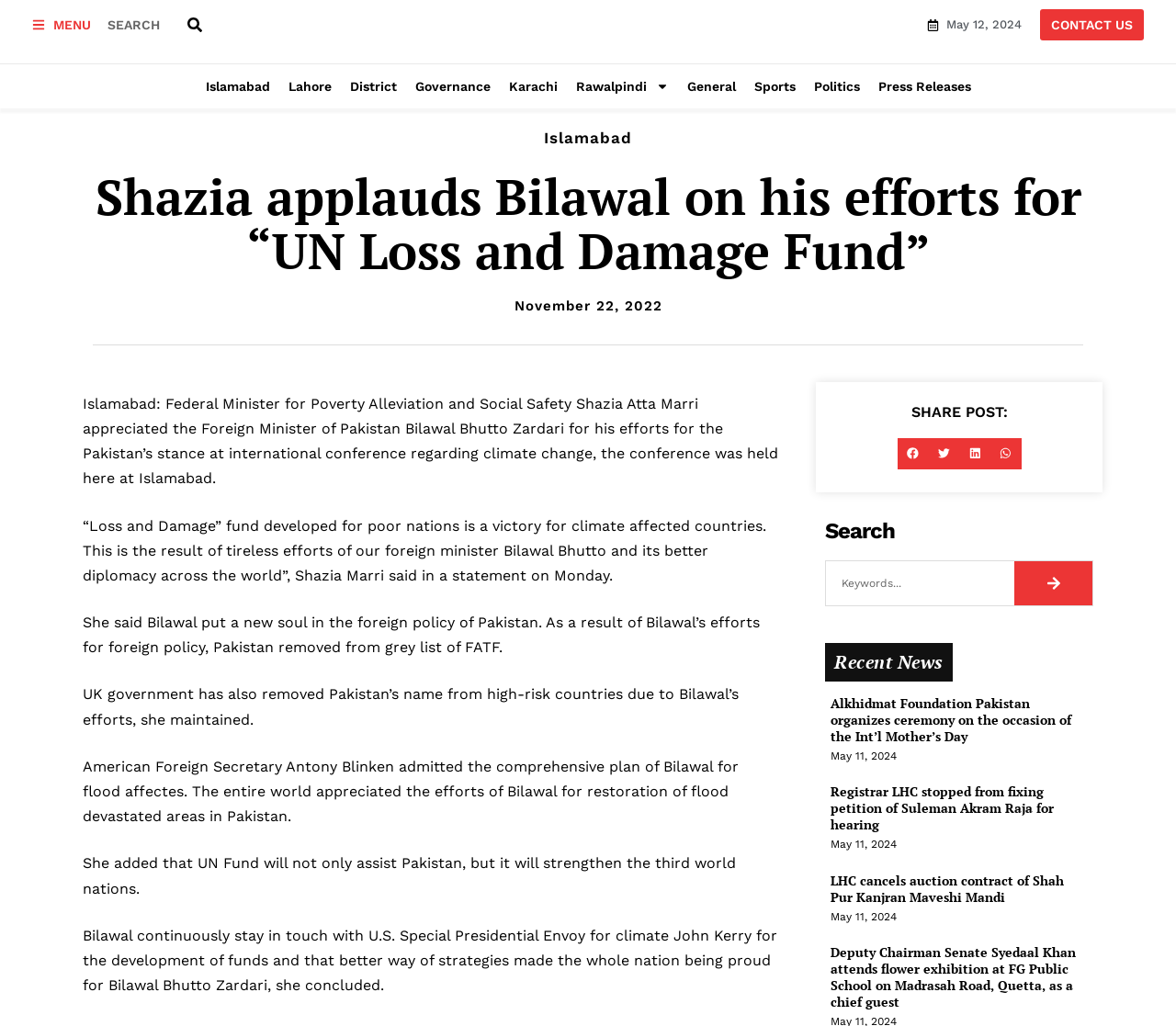How many recent news articles are displayed on the webpage?
Please provide a single word or phrase as your answer based on the screenshot.

3